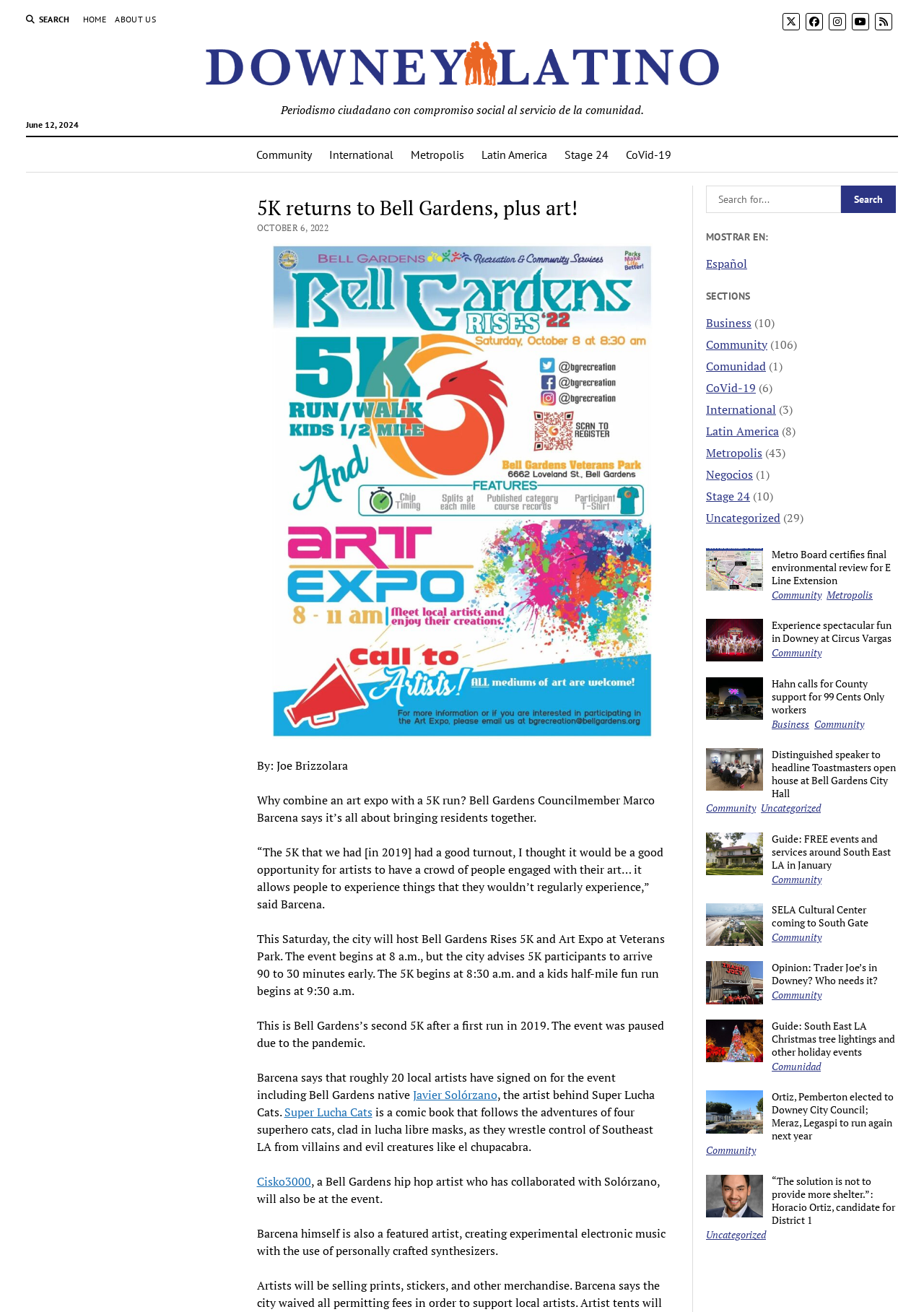What is the name of the artist behind Super Lucha Cats?
Using the image, respond with a single word or phrase.

Javier Solórzano